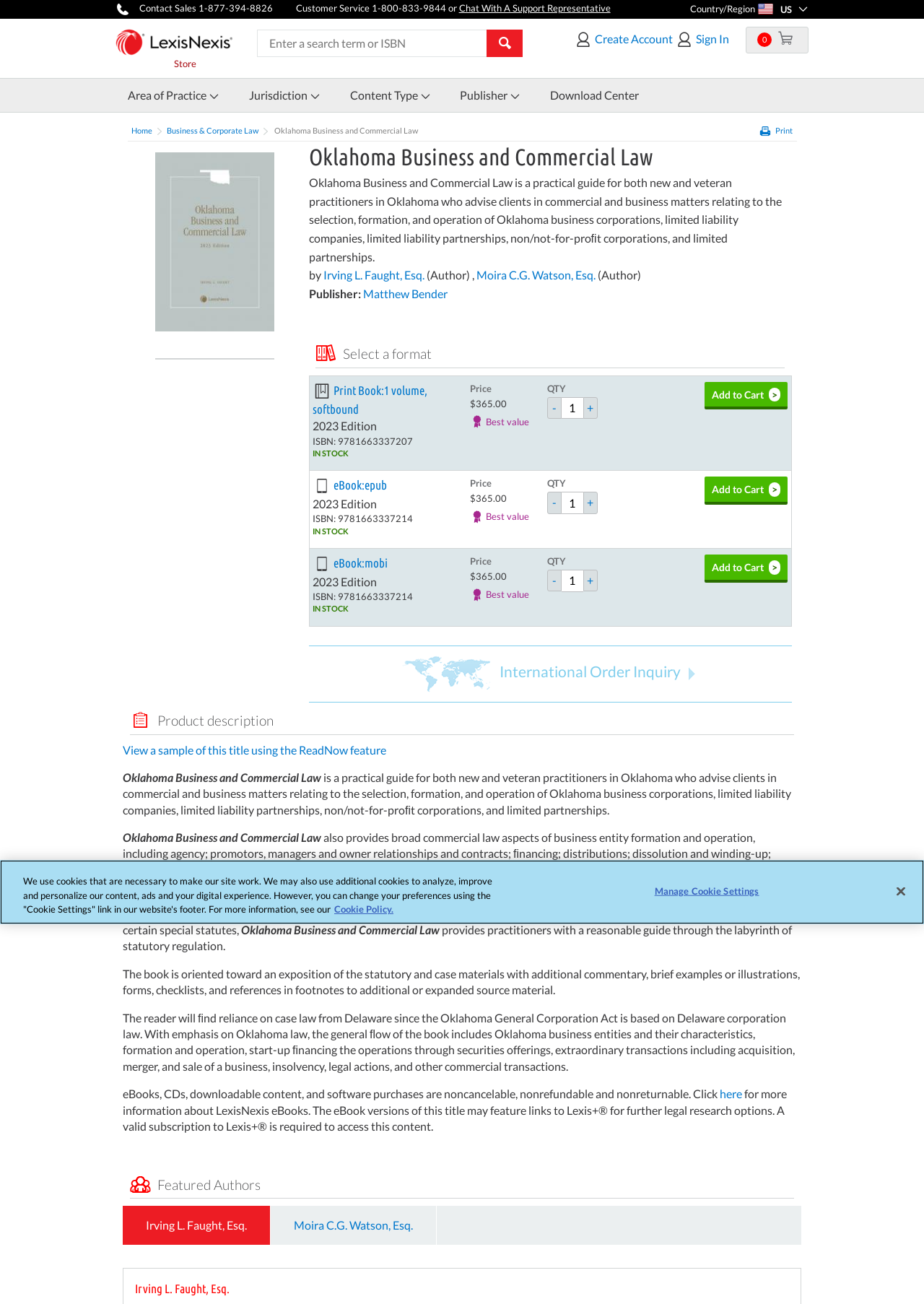What formats are available for the book?
Respond with a short answer, either a single word or a phrase, based on the image.

Print Book, eBook: epub, eBook: mobi